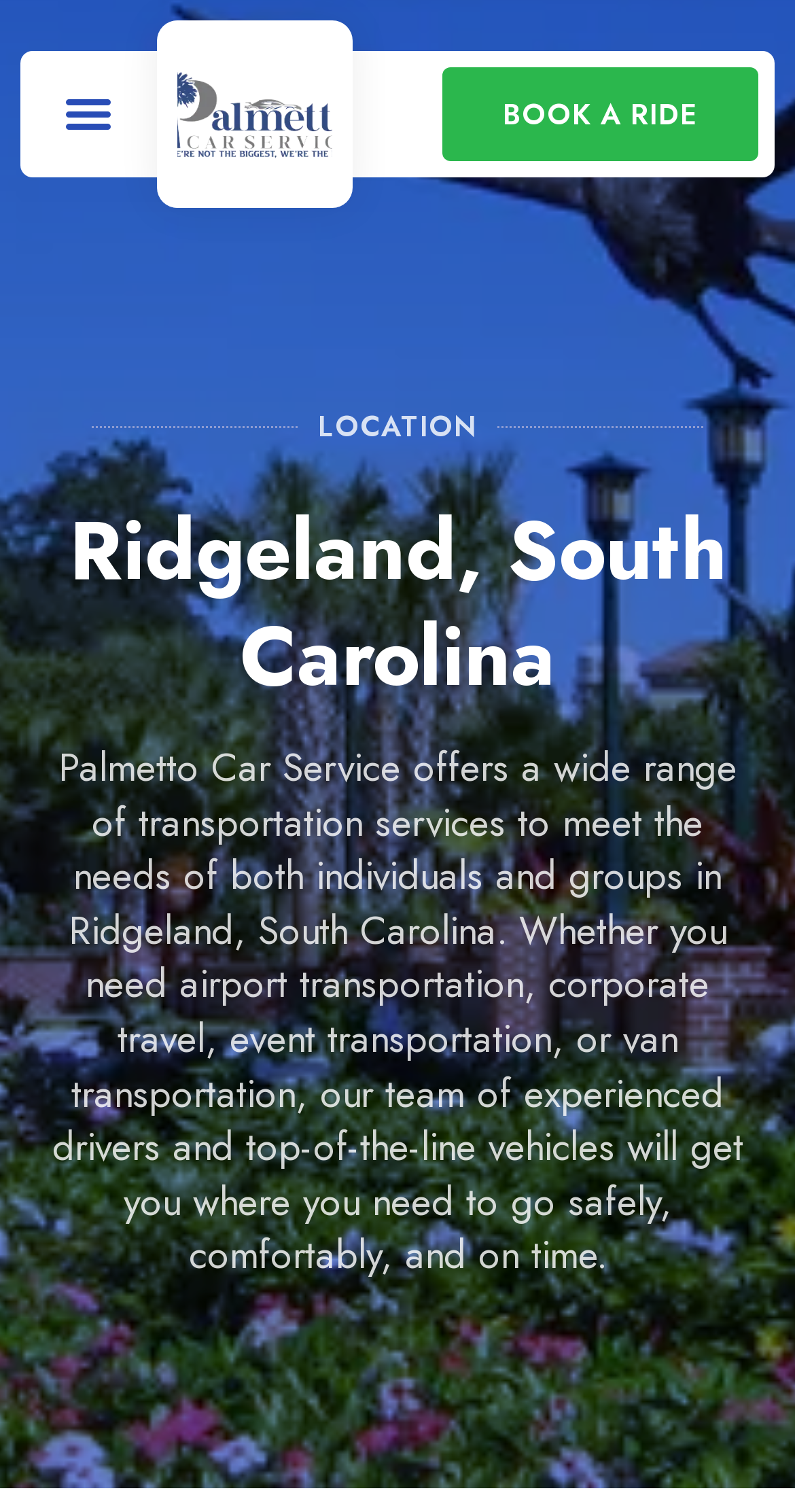Where is Palmetto Car Service located?
Offer a detailed and exhaustive answer to the question.

The webpage heading and content indicate that Palmetto Car Service is located in Ridgeland, South Carolina, and offers transportation services to meet the needs of both individuals and groups in this area.